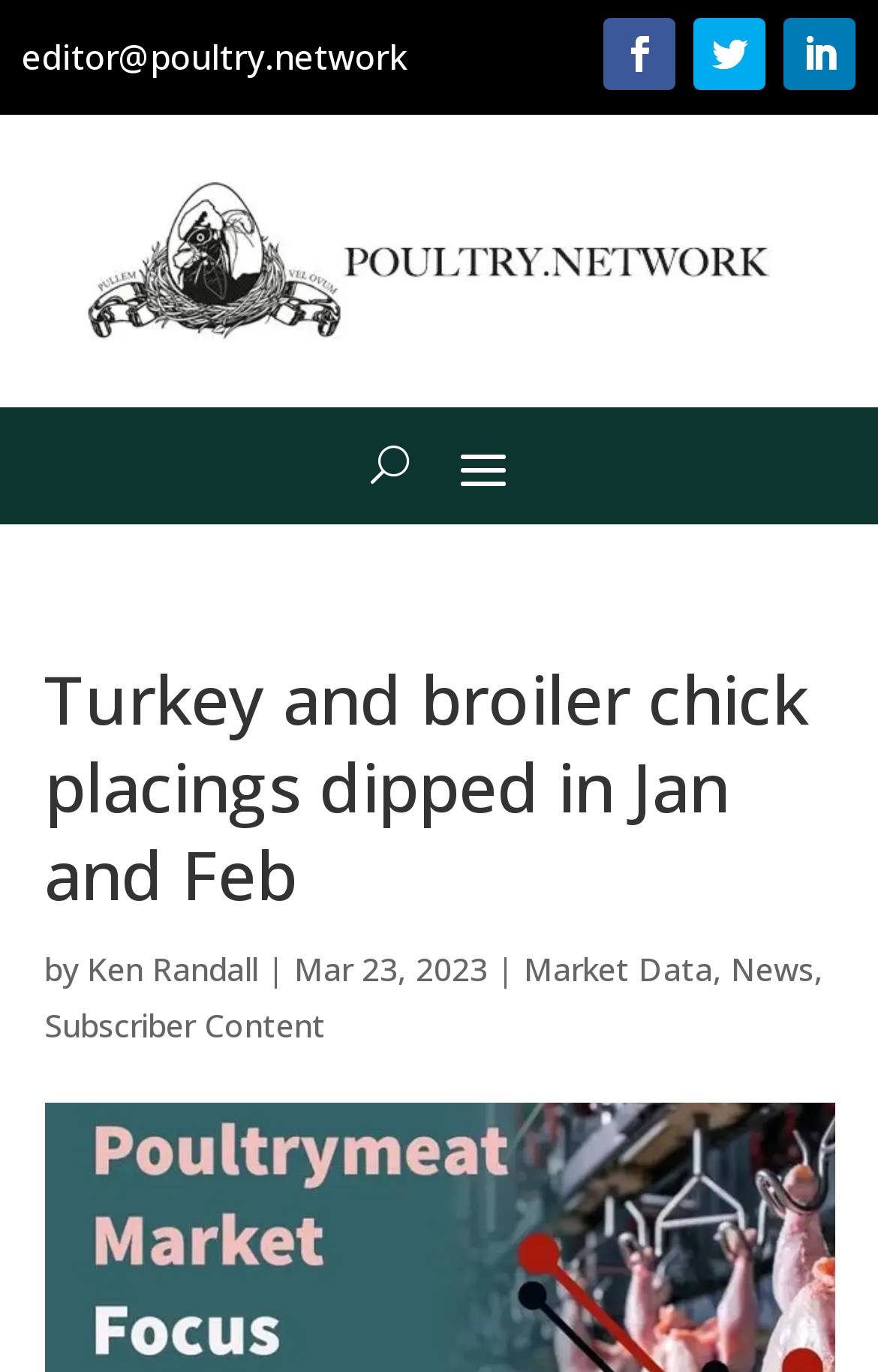Can you look at the image and give a comprehensive answer to the question:
Who wrote the article?

The author of the article can be found by looking at the text following the 'by' keyword, which is 'Ken Randall'.